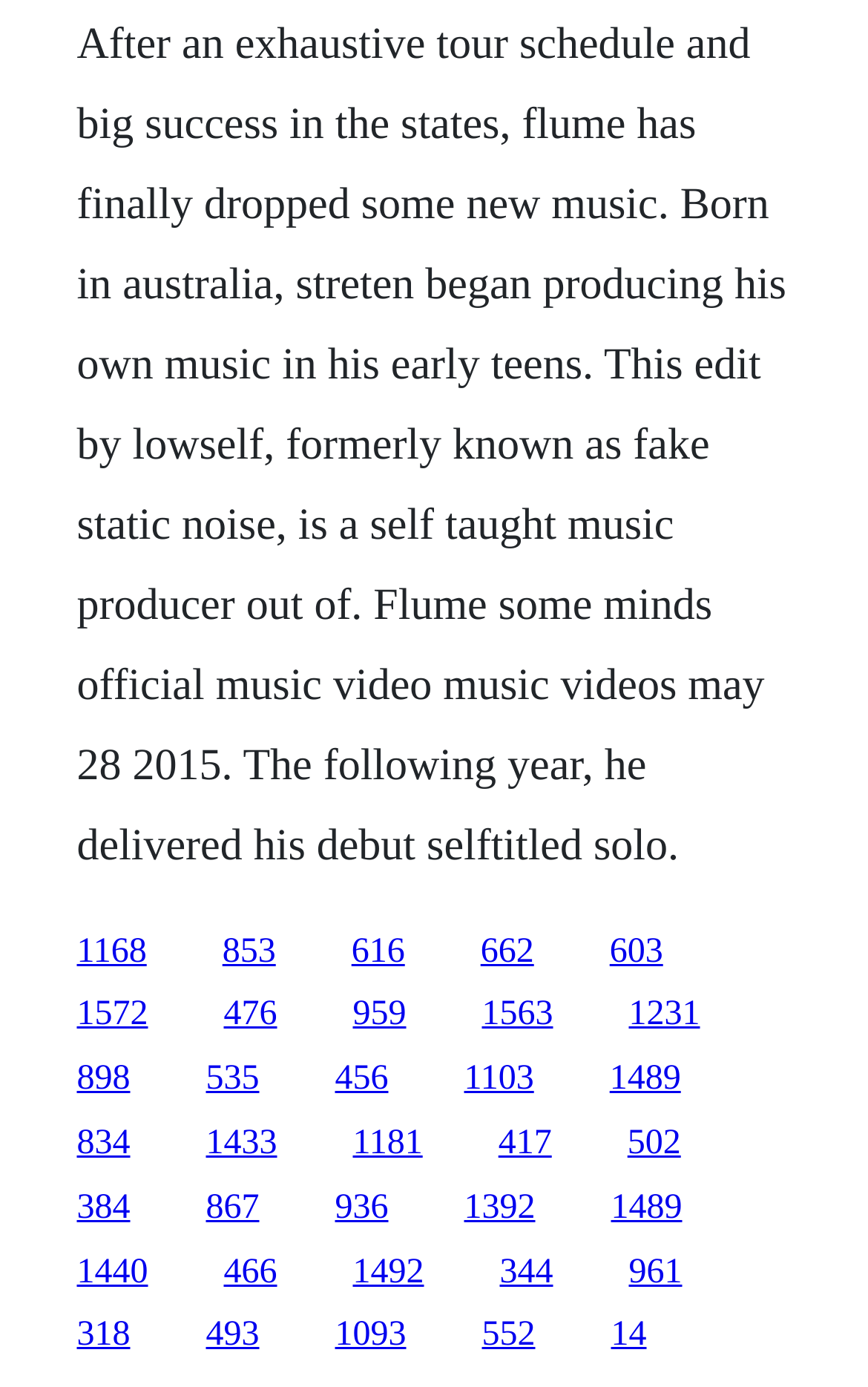Determine the bounding box coordinates of the clickable region to carry out the instruction: "Visit the page about Flume's debut solo album".

[0.702, 0.672, 0.764, 0.699]